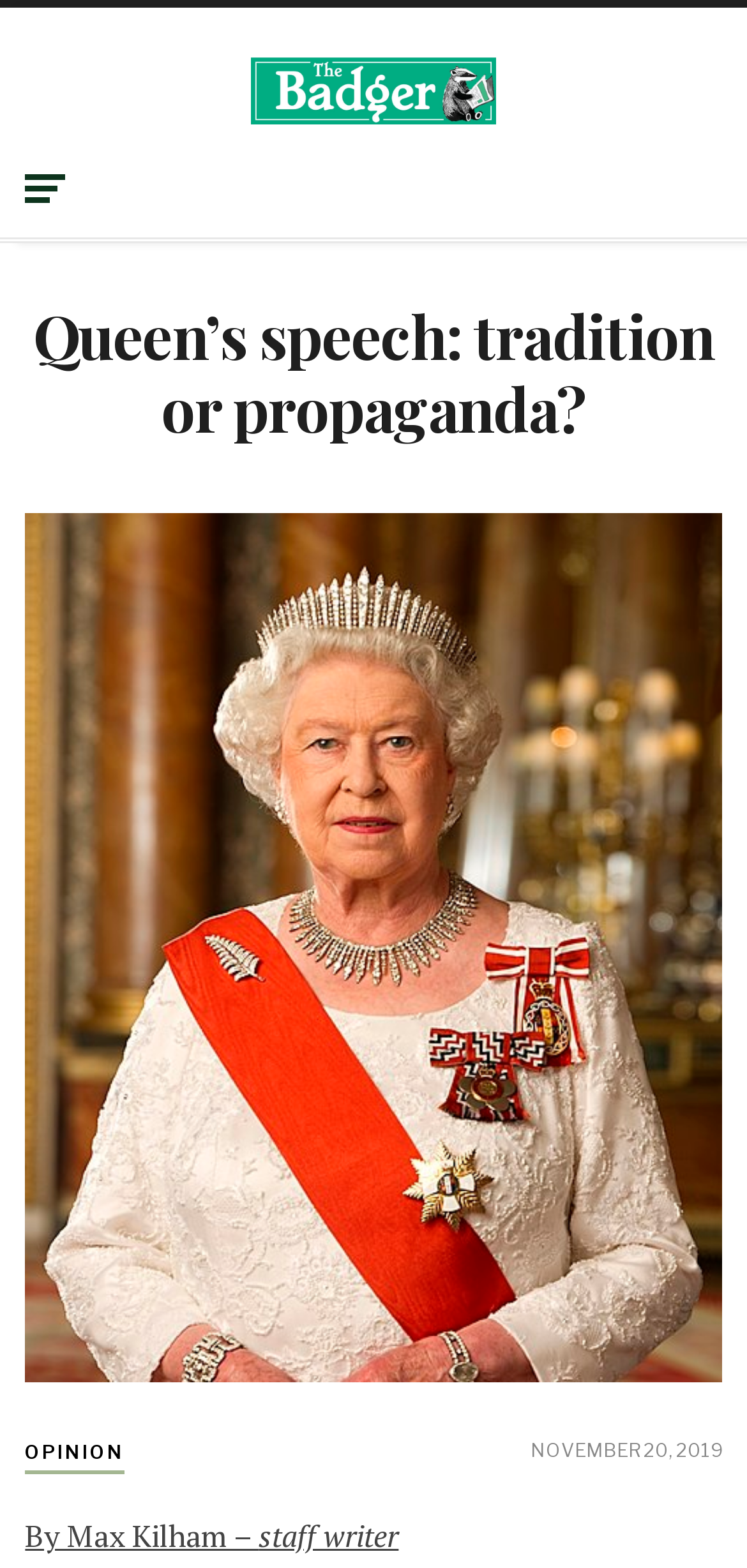Ascertain the bounding box coordinates for the UI element detailed here: "Opinion". The coordinates should be provided as [left, top, right, bottom] with each value being a float between 0 and 1.

[0.034, 0.916, 0.166, 0.94]